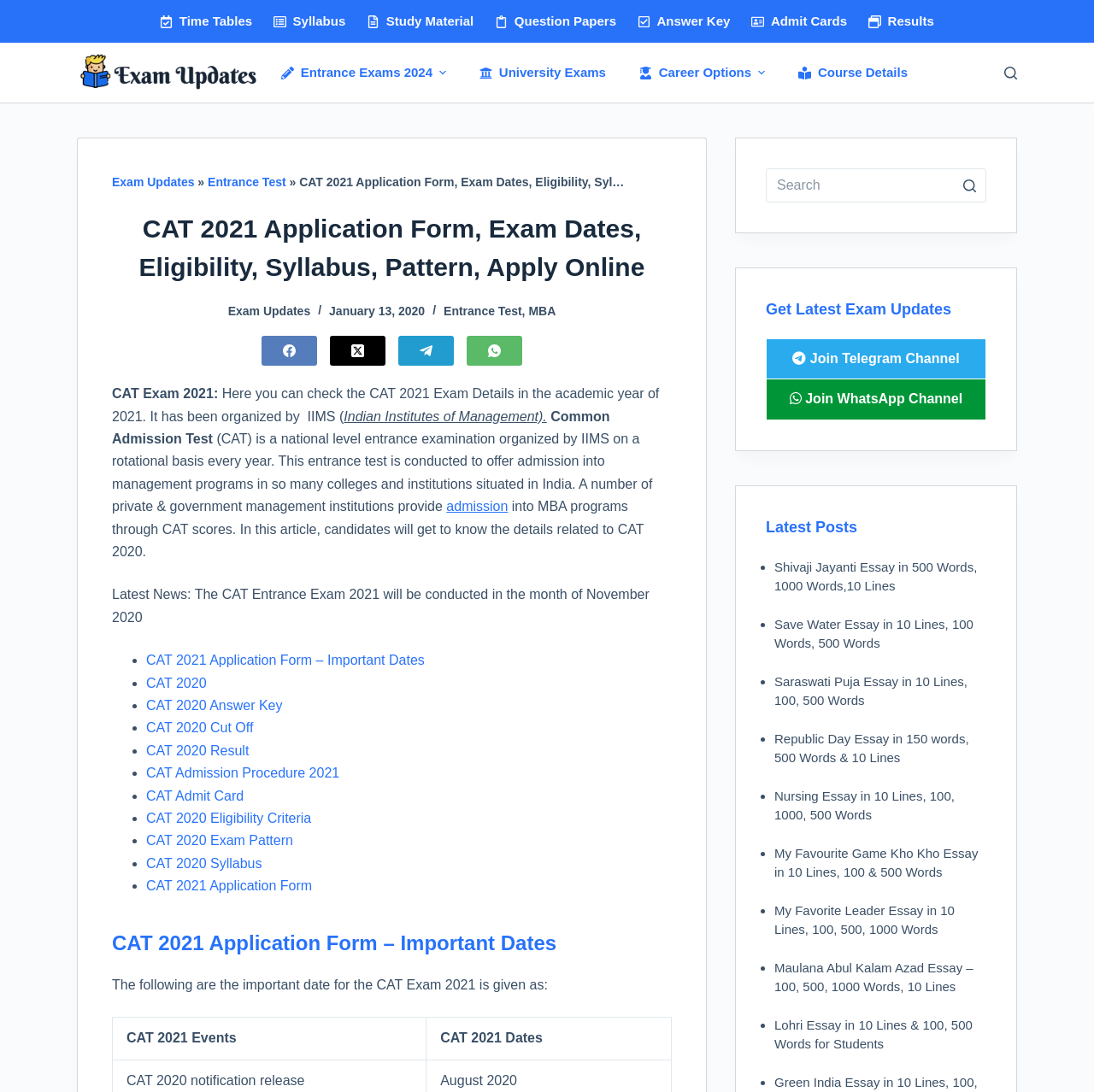Create an in-depth description of the webpage, covering main sections.

The webpage is about the CAT 2021 exam, providing details on the application form, exam dates, eligibility, syllabus, pattern, and how to apply online. At the top, there is a navigation menu with links to "Time Tables", "Syllabus", "Study Material", "Question Papers", "Answer Key", "Admit Cards", and "Results". Below this menu, there is a logo of "ExamUpdates.in" on the left and a search button on the right.

On the left side of the page, there is a secondary navigation menu with links to "Entrance Exams 2024", "University Exams", "Career Options", and "Course Details". Below this menu, there is a section with links to social media platforms like Facebook, Twitter, Telegram, and WhatsApp.

The main content of the page starts with a heading "CAT 2021 Application Form, Exam Dates, Eligibility, Syllabus, Pattern, Apply Online" followed by a brief introduction to the CAT exam, which is a national-level entrance examination organized by IIMS. The text explains that the exam is conducted to offer admission into management programs in various colleges and institutions in India.

Below this introduction, there are several links to important dates, application forms, answer keys, cut-offs, results, and admission procedures related to the CAT 2021 exam. These links are organized in a list with bullet points, making it easy to navigate and find relevant information.

Overall, the webpage provides a comprehensive overview of the CAT 2021 exam, with easy access to important details and resources for candidates preparing for the exam.